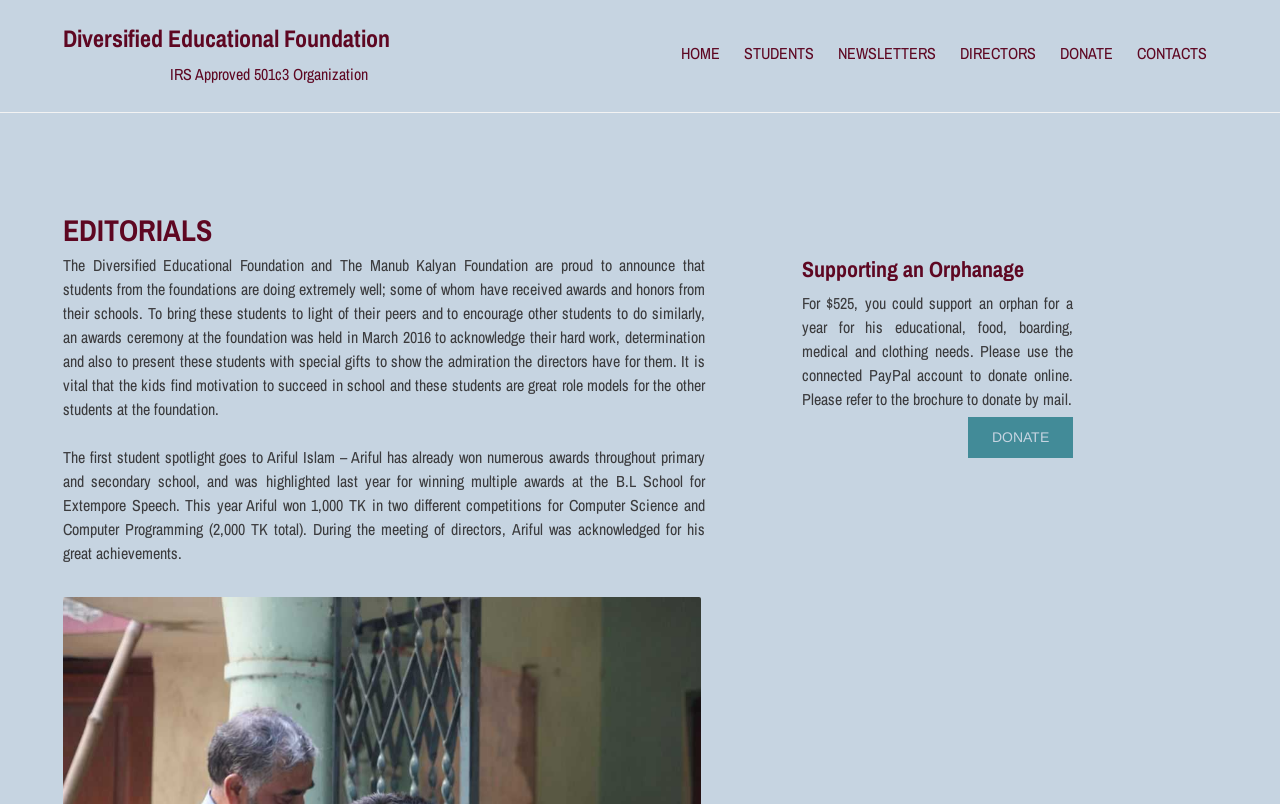Determine the bounding box coordinates of the region I should click to achieve the following instruction: "Learn about the organization's directors". Ensure the bounding box coordinates are four float numbers between 0 and 1, i.e., [left, top, right, bottom].

[0.742, 0.044, 0.817, 0.088]